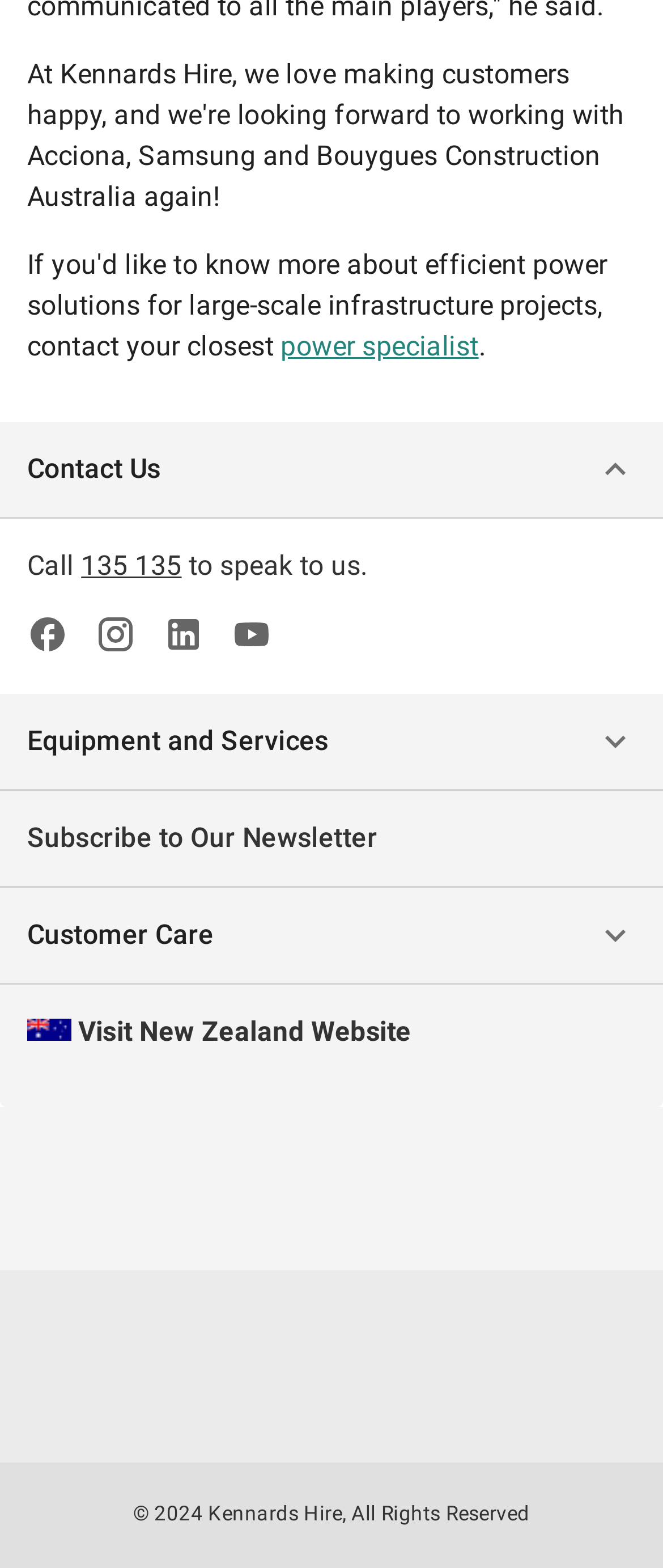Find the bounding box coordinates for the area you need to click to carry out the instruction: "Visit New Zealand website". The coordinates should be four float numbers between 0 and 1, indicated as [left, top, right, bottom].

[0.041, 0.647, 0.62, 0.668]